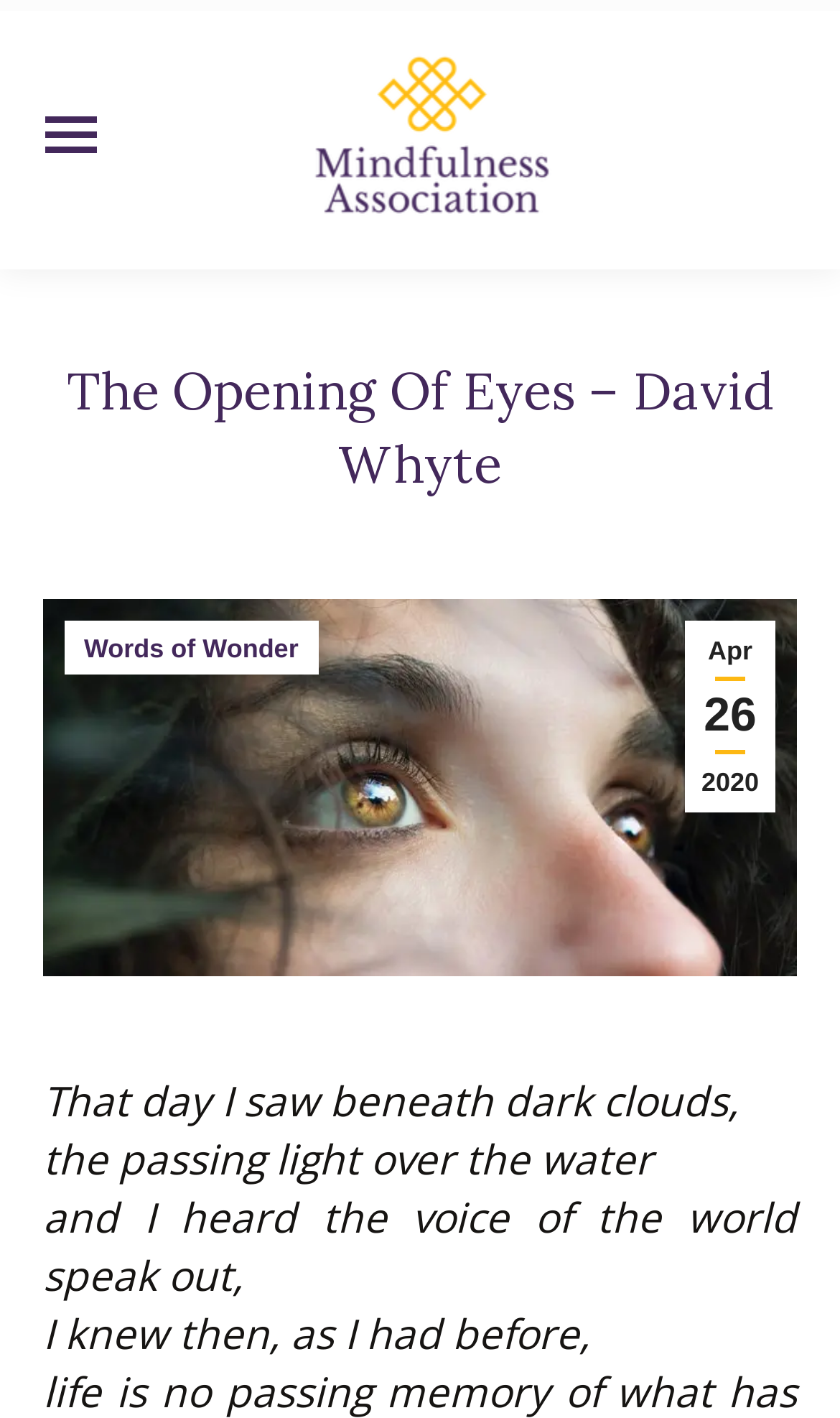Give the bounding box coordinates for this UI element: "Apr262020". The coordinates should be four float numbers between 0 and 1, arranged as [left, top, right, bottom].

[0.815, 0.437, 0.923, 0.572]